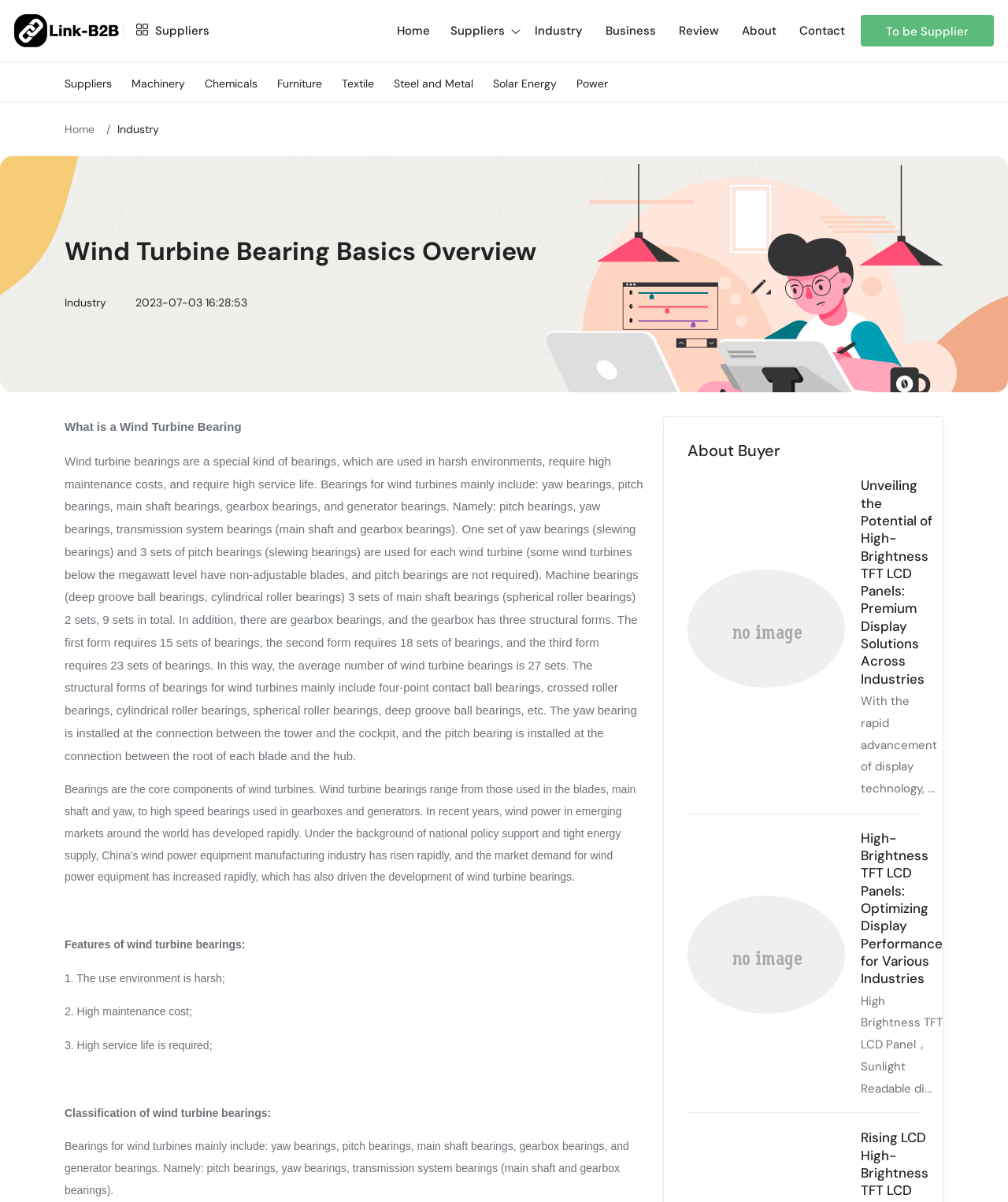Utilize the information from the image to answer the question in detail:
How many sets of bearings are used in a wind turbine?

The webpage states that the average number of wind turbine bearings is 27 sets, which includes yaw bearings, pitch bearings, main shaft bearings, gearbox bearings, and generator bearings.